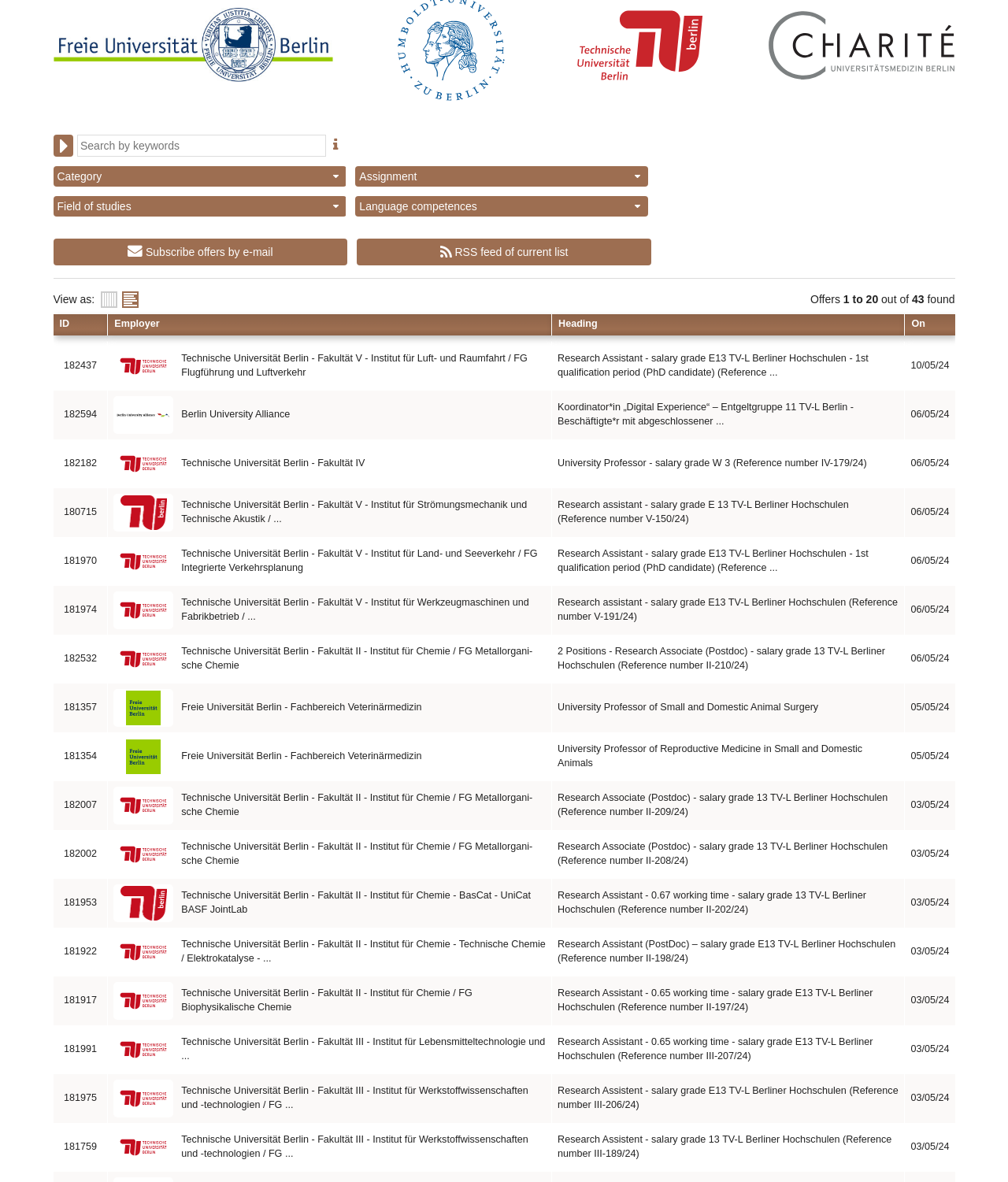Bounding box coordinates are specified in the format (top-left x, top-left y, bottom-right x, bottom-right y). All values are floating point numbers bounded between 0 and 1. Please provide the bounding box coordinate of the region this sentence describes: 03/05/24

[0.903, 0.882, 0.942, 0.894]